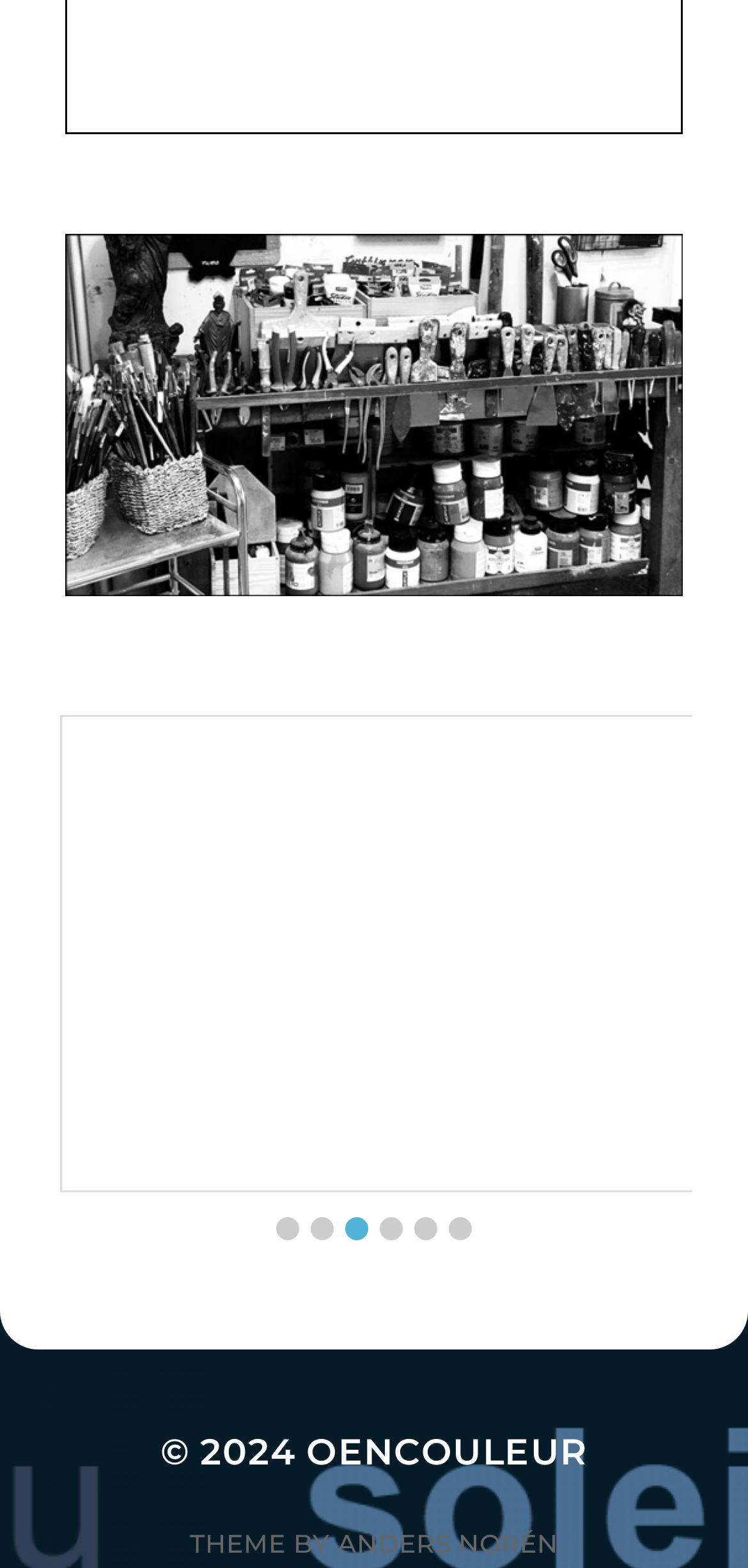How many slides are available?
Please answer the question with a single word or phrase, referencing the image.

6